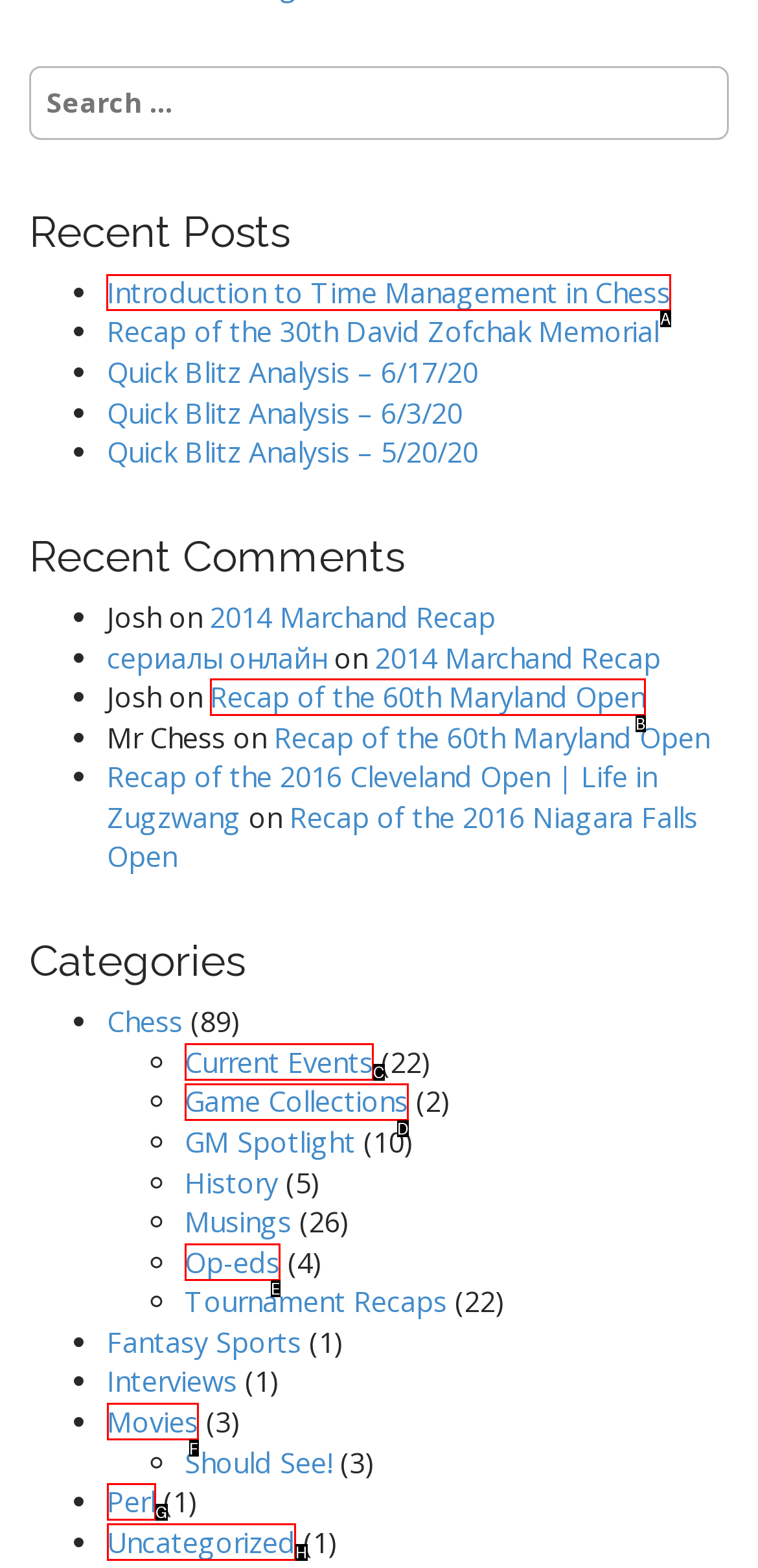For the task "Read the introduction to time management in chess", which option's letter should you click? Answer with the letter only.

A